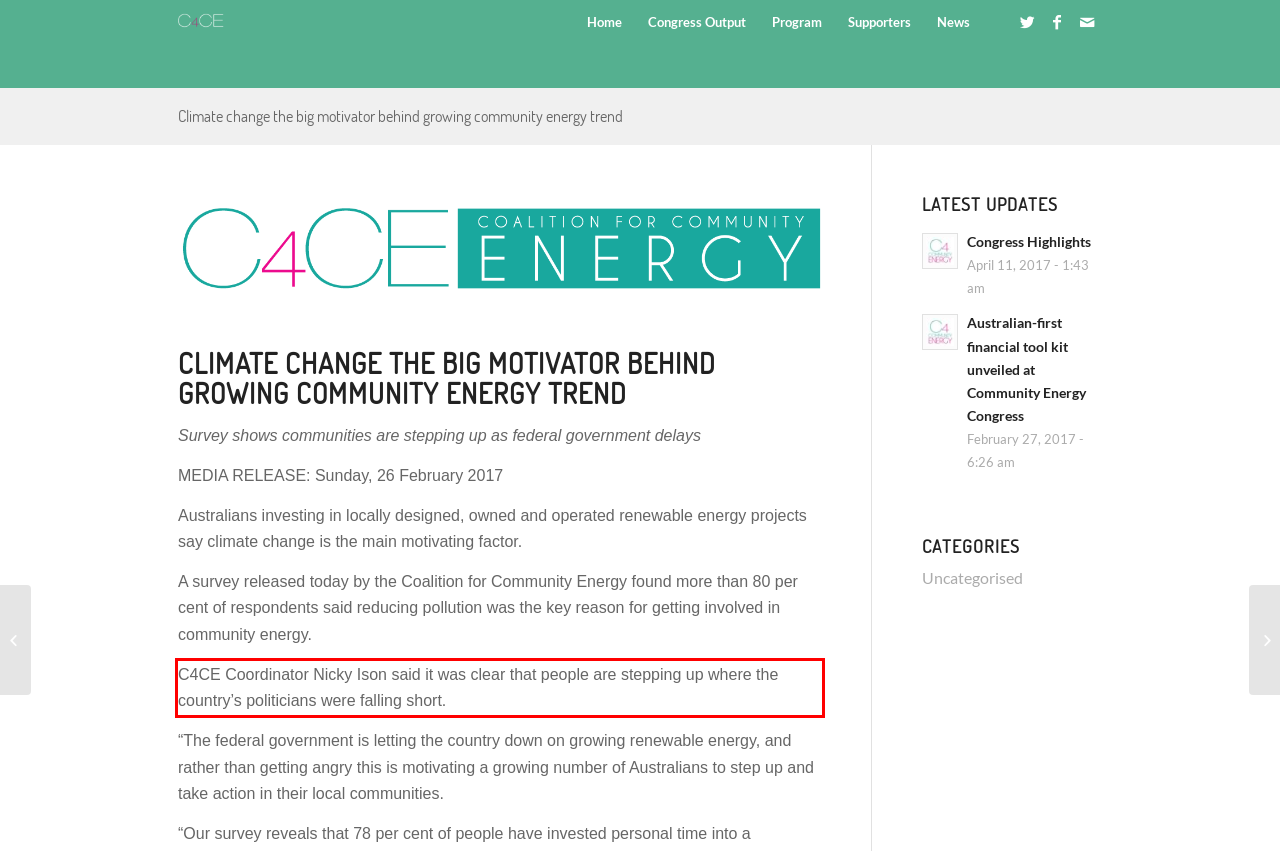You are provided with a webpage screenshot that includes a red rectangle bounding box. Extract the text content from within the bounding box using OCR.

C4CE Coordinator Nicky Ison said it was clear that people are stepping up where the country’s politicians were falling short.